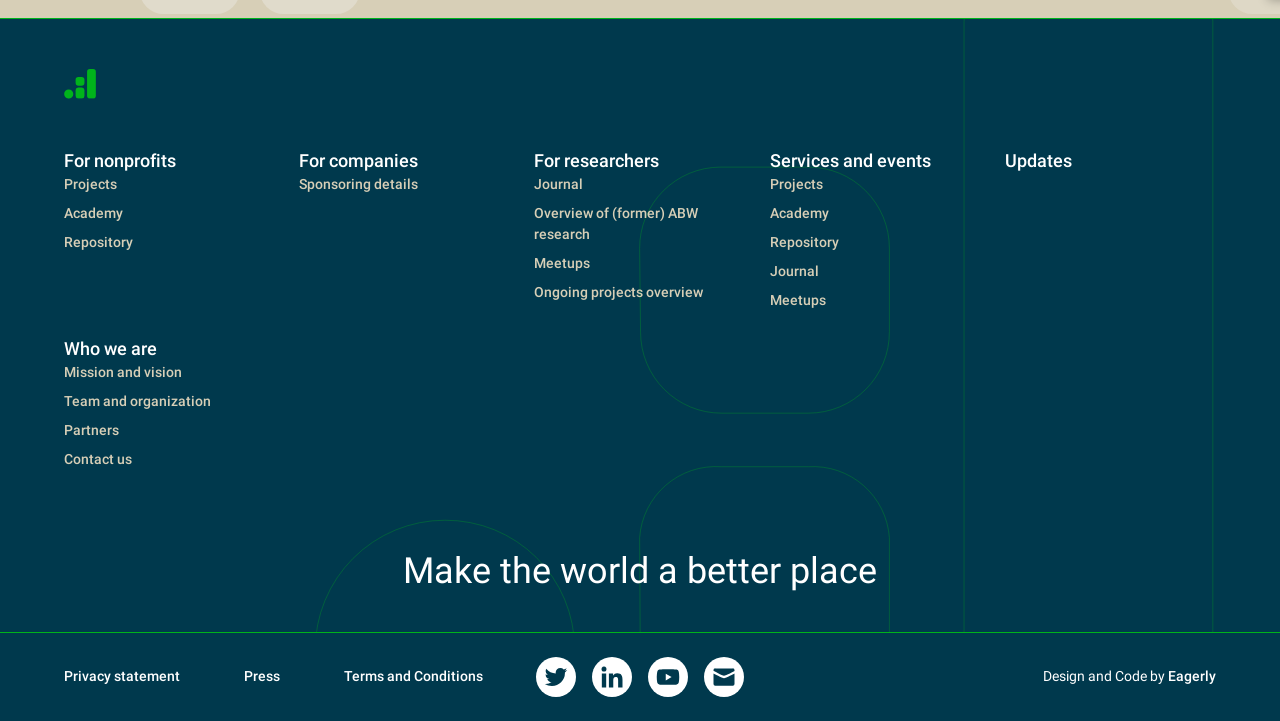Using the webpage screenshot, locate the HTML element that fits the following description and provide its bounding box: "Mission and vision".

[0.05, 0.504, 0.142, 0.527]